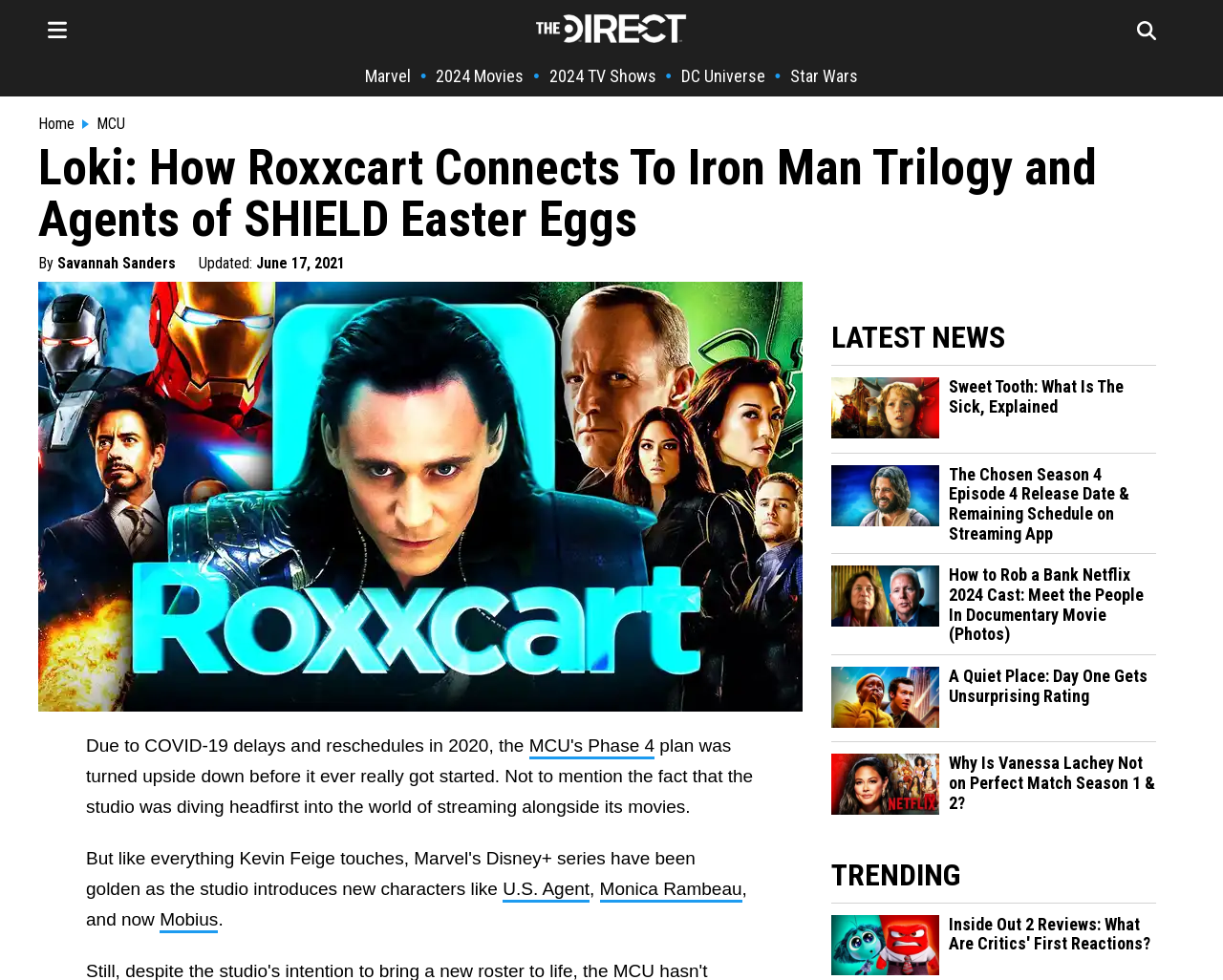Highlight the bounding box coordinates of the region I should click on to meet the following instruction: "Read the article about Loki and Iron Man".

[0.031, 0.145, 0.969, 0.251]